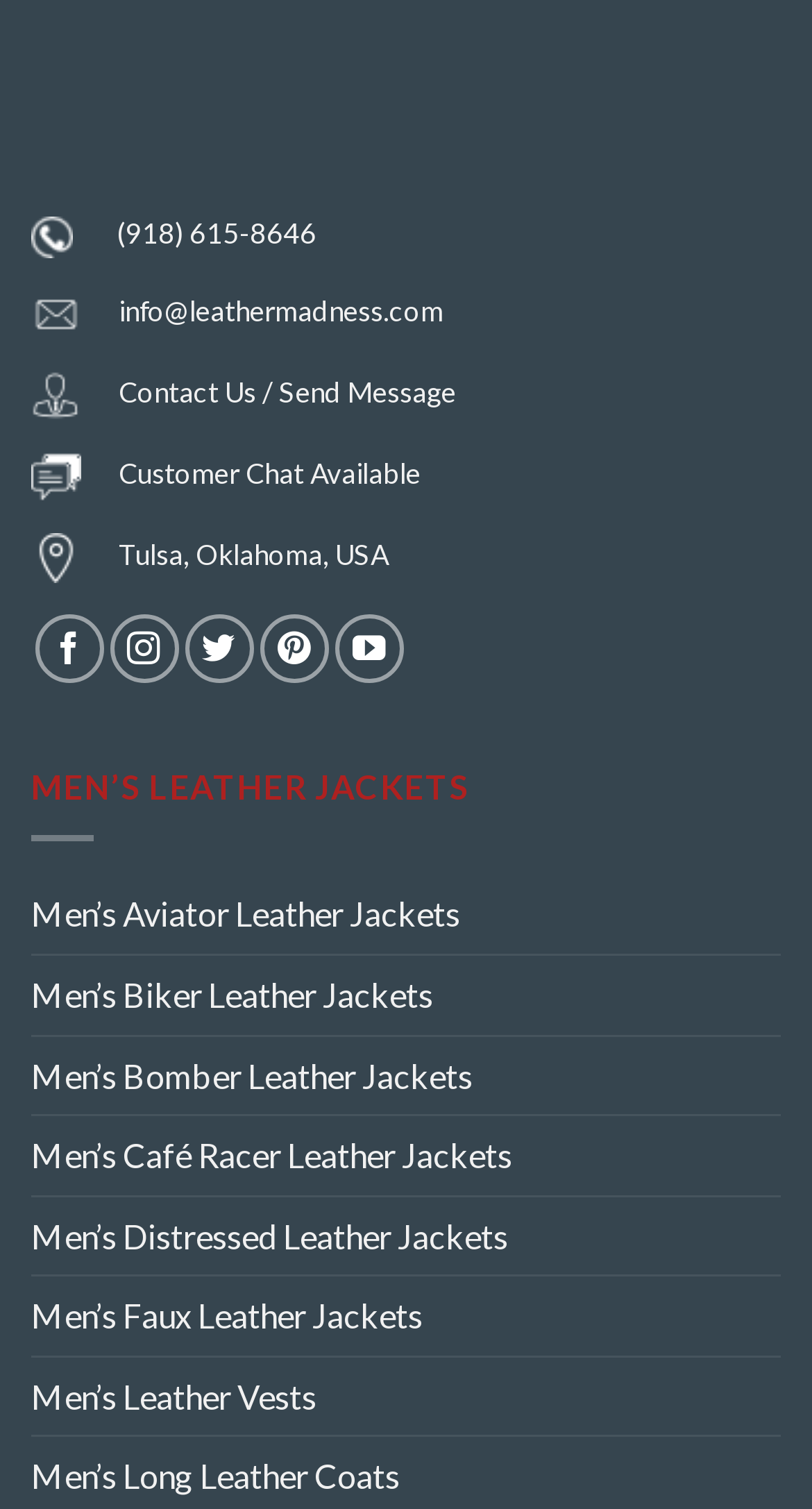Analyze the image and give a detailed response to the question:
How many types of men's leather jackets are listed?

I counted the number of link elements under the heading 'MEN’S LEATHER JACKETS', which are 'Men’s Aviator Leather Jackets', 'Men’s Biker Leather Jackets', 'Men’s Bomber Leather Jackets', 'Men’s Café Racer Leather Jackets', 'Men’s Distressed Leather Jackets', 'Men’s Faux Leather Jackets', and 'Men’s Leather Vests'.